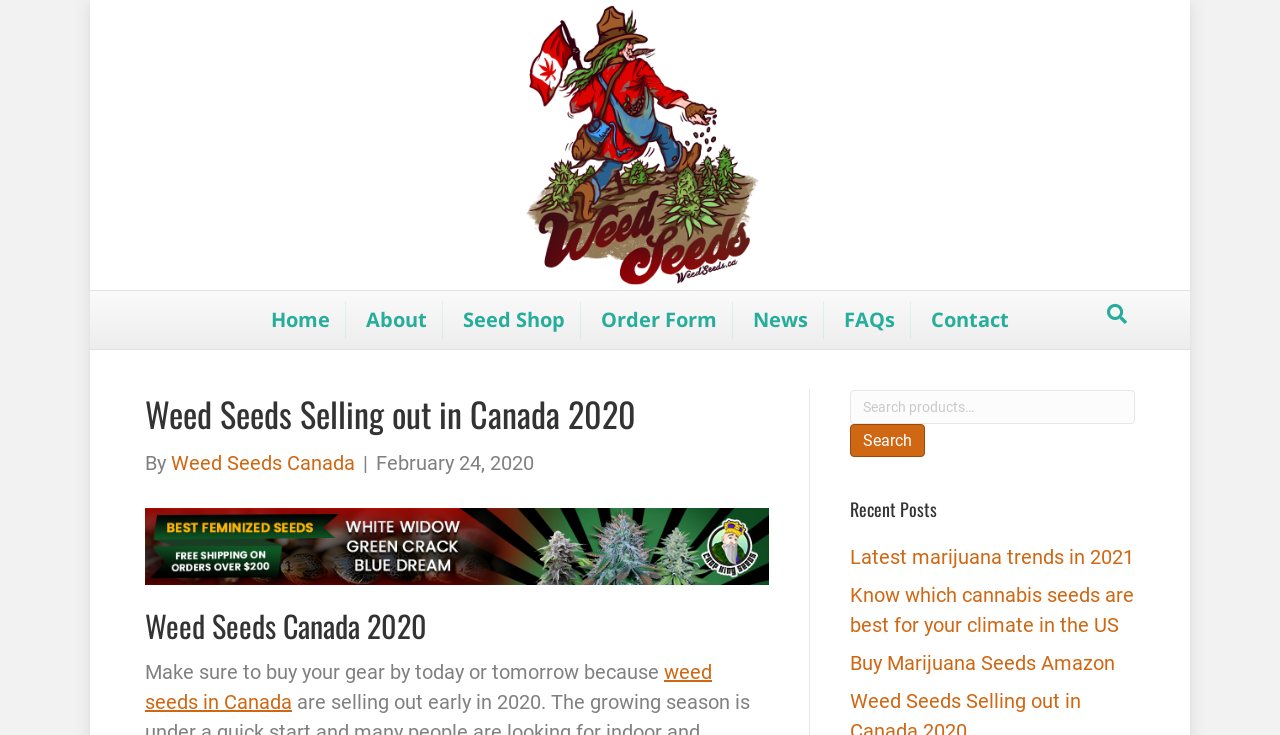What is the purpose of the search box?
Examine the webpage screenshot and provide an in-depth answer to the question.

The search box is located in the right sidebar of the webpage, below the heading 'Recent Posts'. It has a label 'Search for:' and a button 'Search'. The purpose of the search box is to allow users to search for specific content on the website.